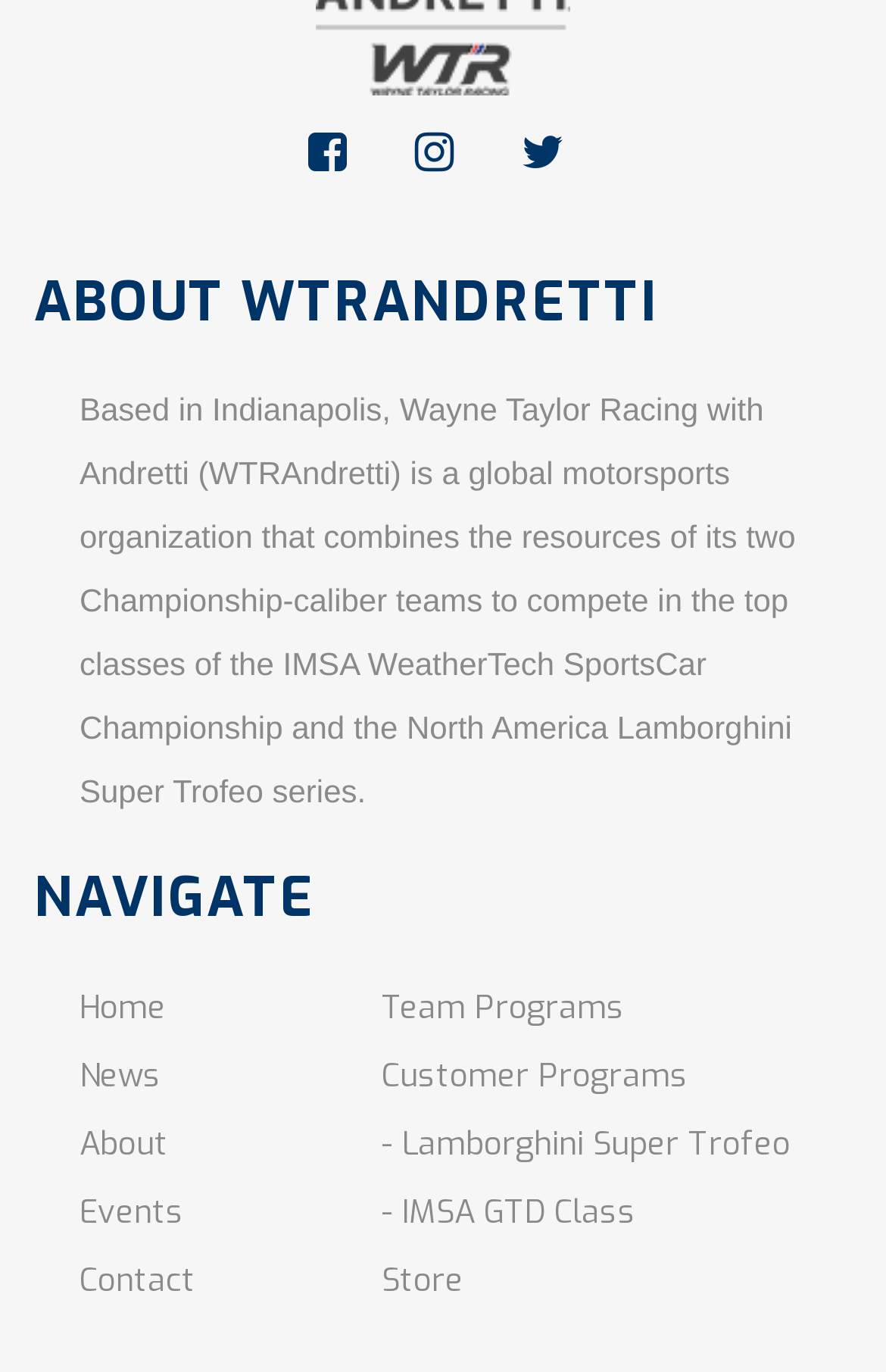What is the name of the racing team?
Provide a concise answer using a single word or phrase based on the image.

Wayne Taylor Racing with Andretti